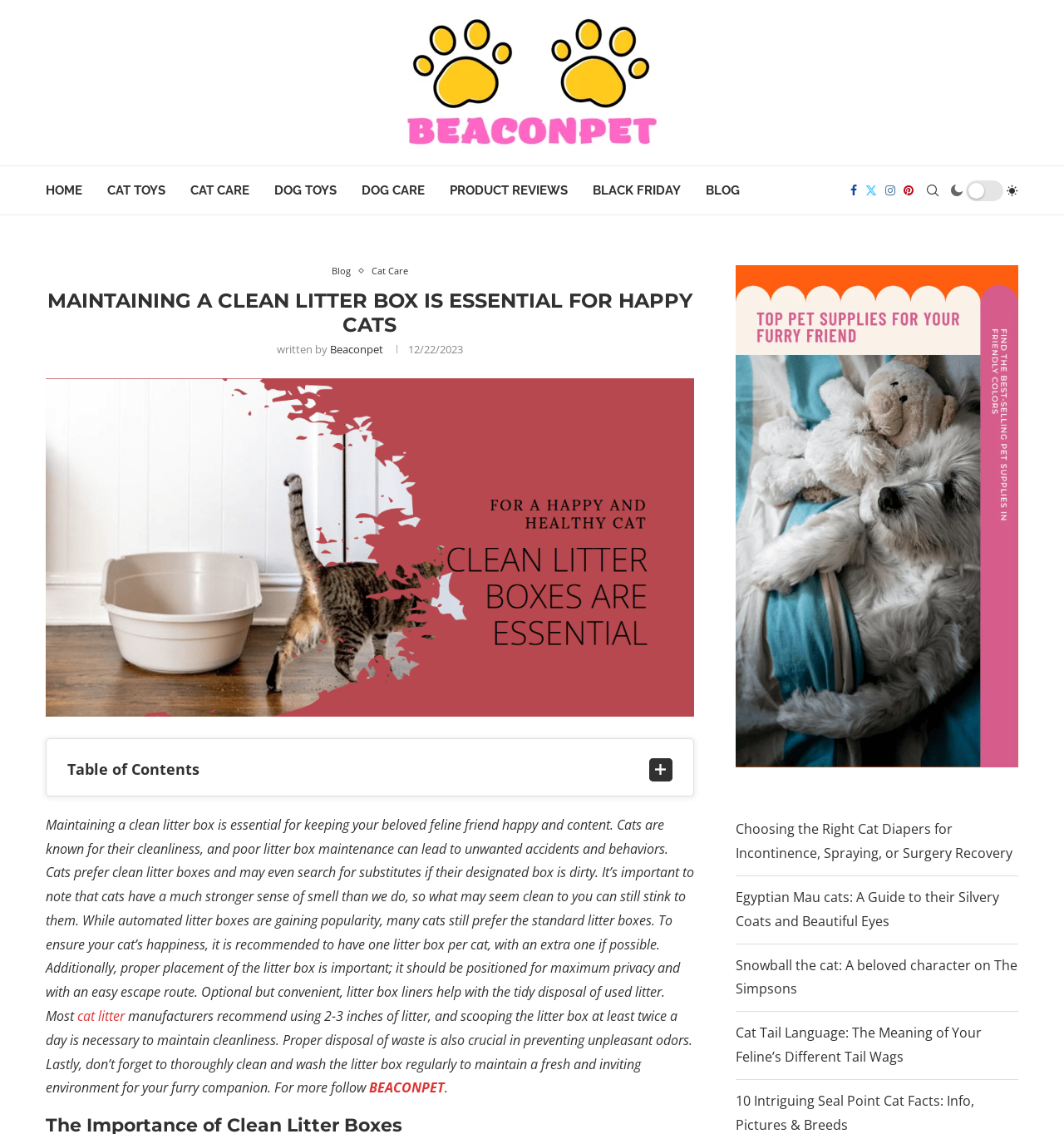Find the bounding box coordinates of the element I should click to carry out the following instruction: "Click on the 'CAT CARE' link".

[0.179, 0.147, 0.234, 0.189]